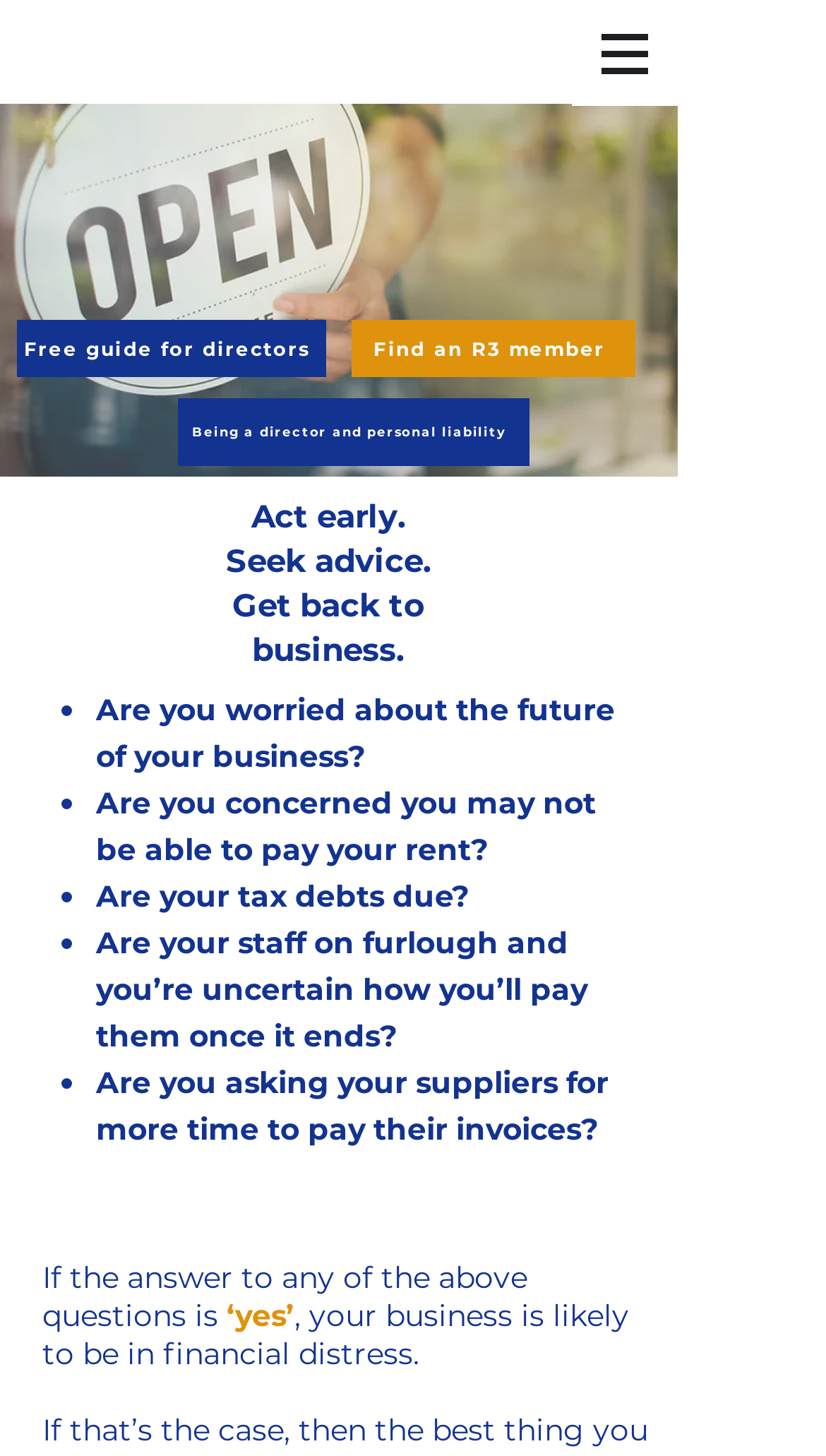Using the details in the image, give a detailed response to the question below:
What are the concerns of a business owner?

The webpage lists several concerns of a business owner, such as being worried about the future of the business, being unable to pay rent, having tax debts due, and others, which all point to financial difficulties.